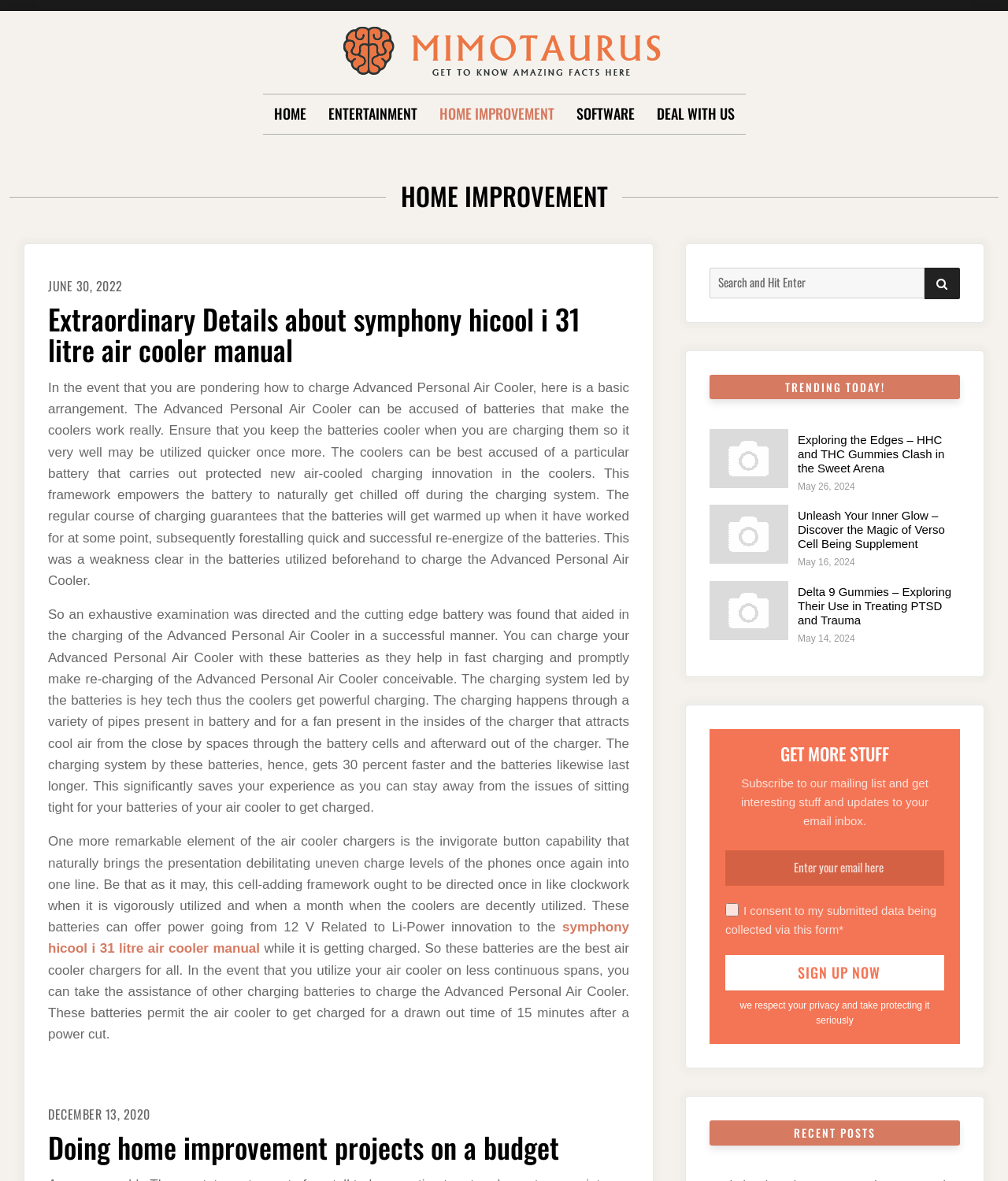Give a concise answer of one word or phrase to the question: 
How many trending articles are displayed on the webpage?

3